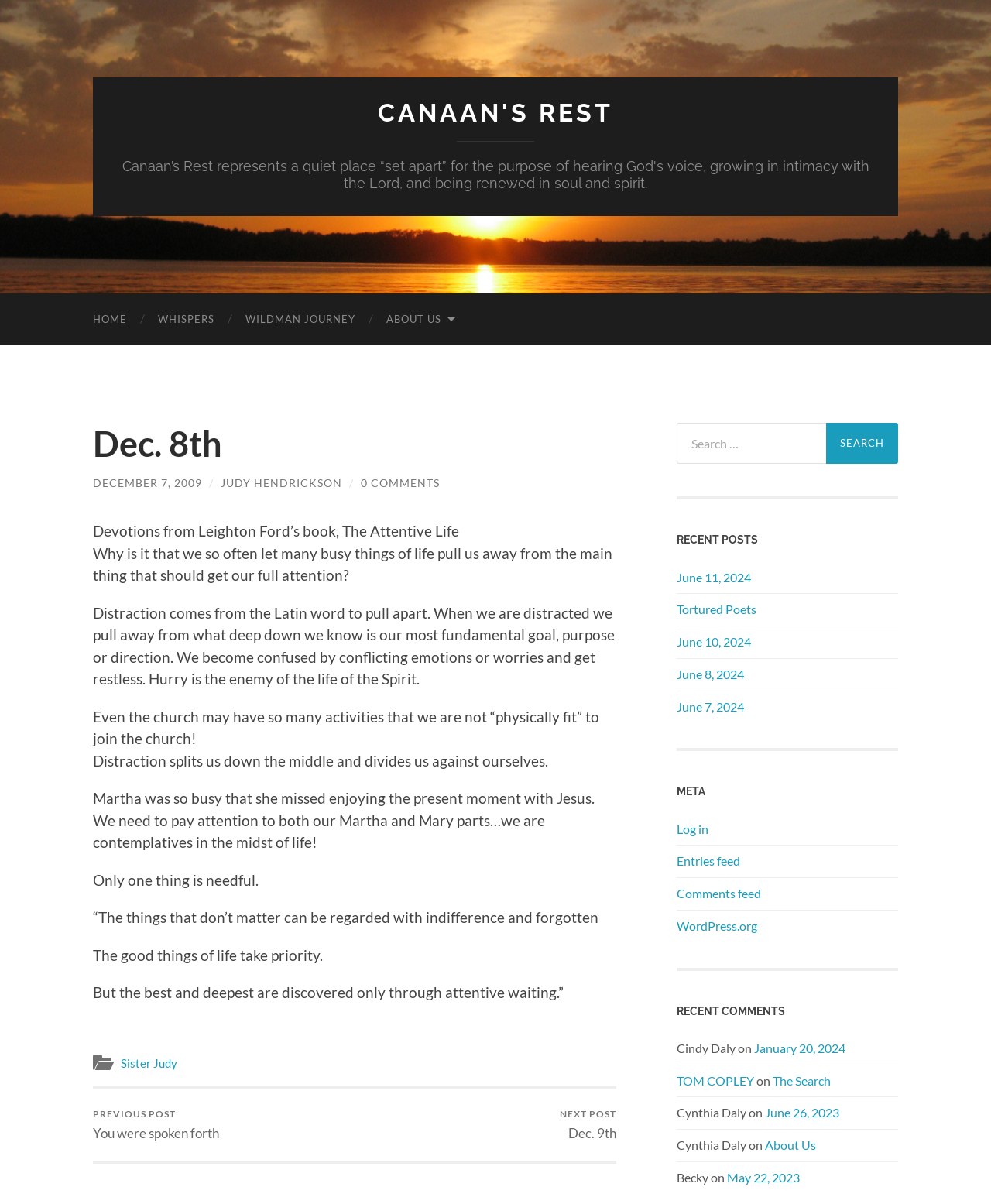Please indicate the bounding box coordinates of the element's region to be clicked to achieve the instruction: "Contact NCTracks". Provide the coordinates as four float numbers between 0 and 1, i.e., [left, top, right, bottom].

None